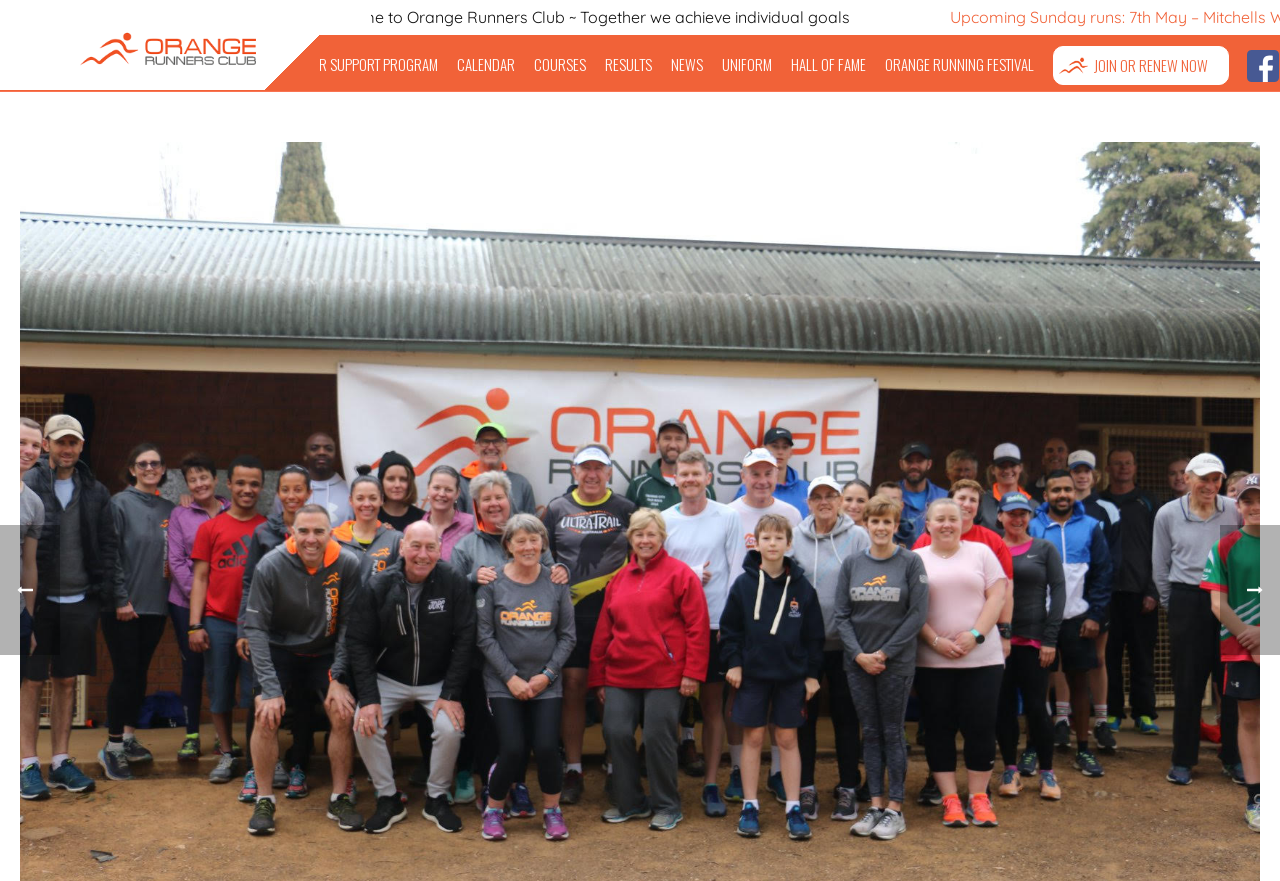Identify the bounding box coordinates of the clickable region to carry out the given instruction: "Click ABOUT US".

[0.161, 0.041, 0.217, 0.103]